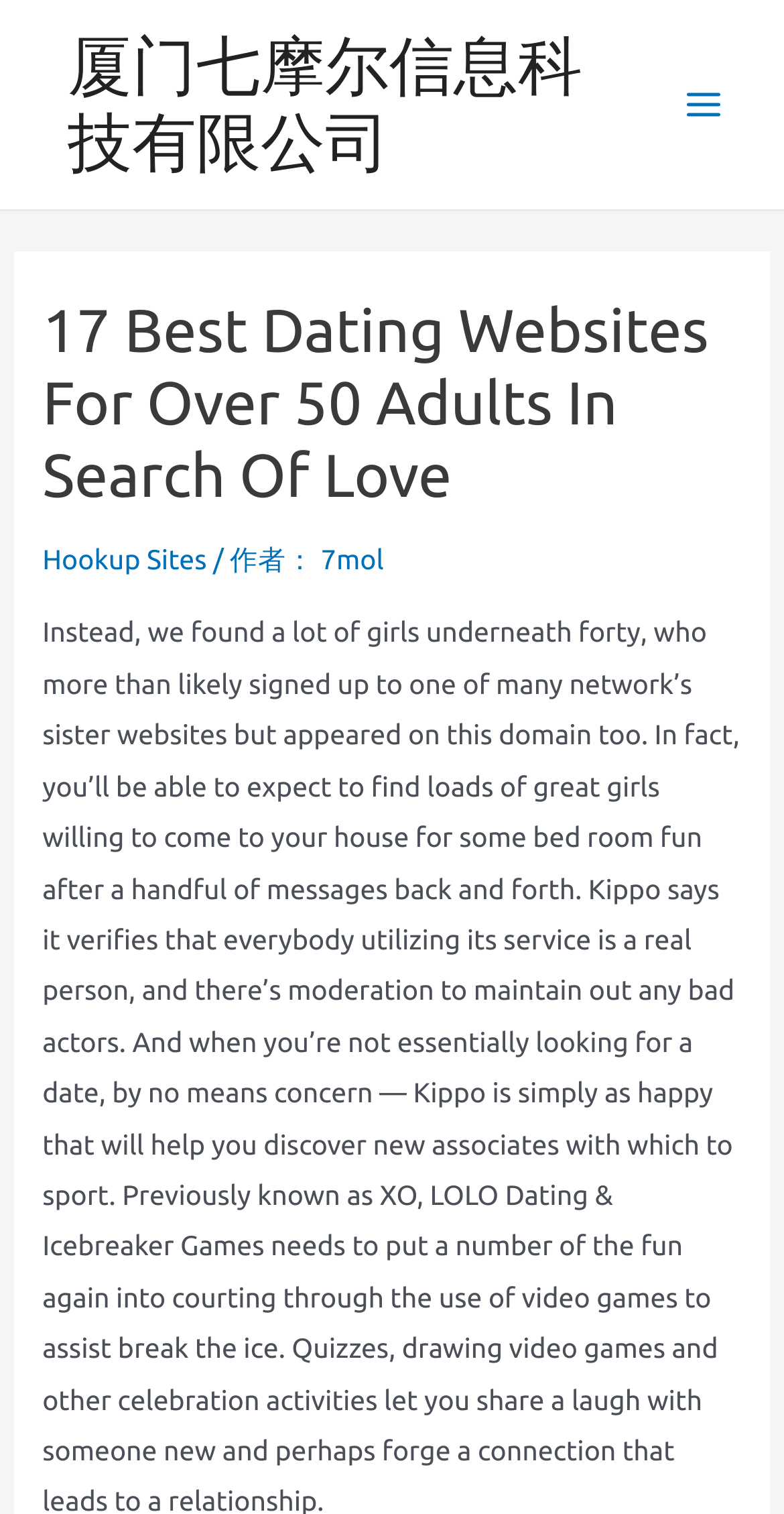Answer the question using only one word or a concise phrase: What is the purpose of the webpage?

To provide dating website recommendations